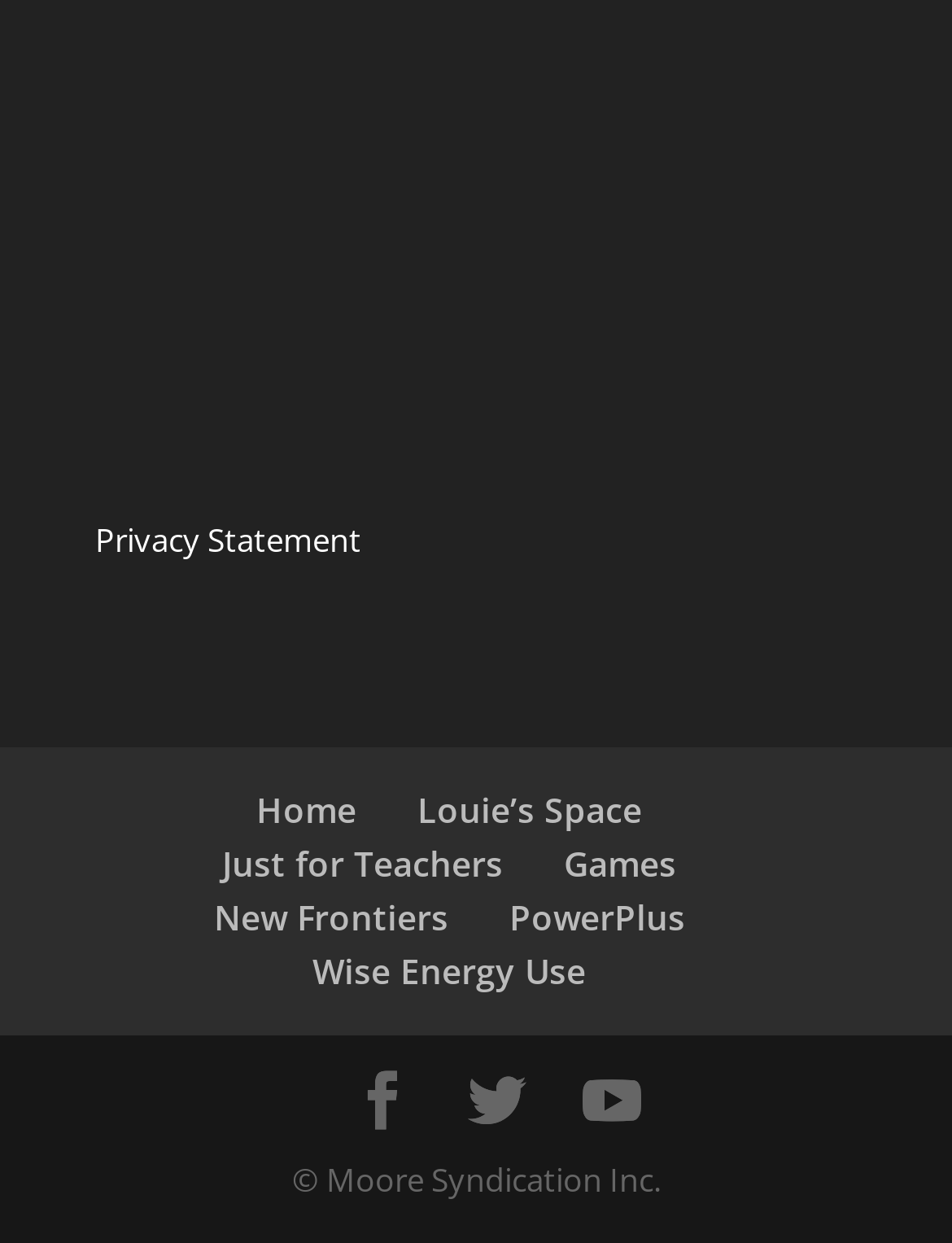Find the bounding box coordinates for the area that should be clicked to accomplish the instruction: "explore New Frontiers".

[0.224, 0.719, 0.471, 0.756]